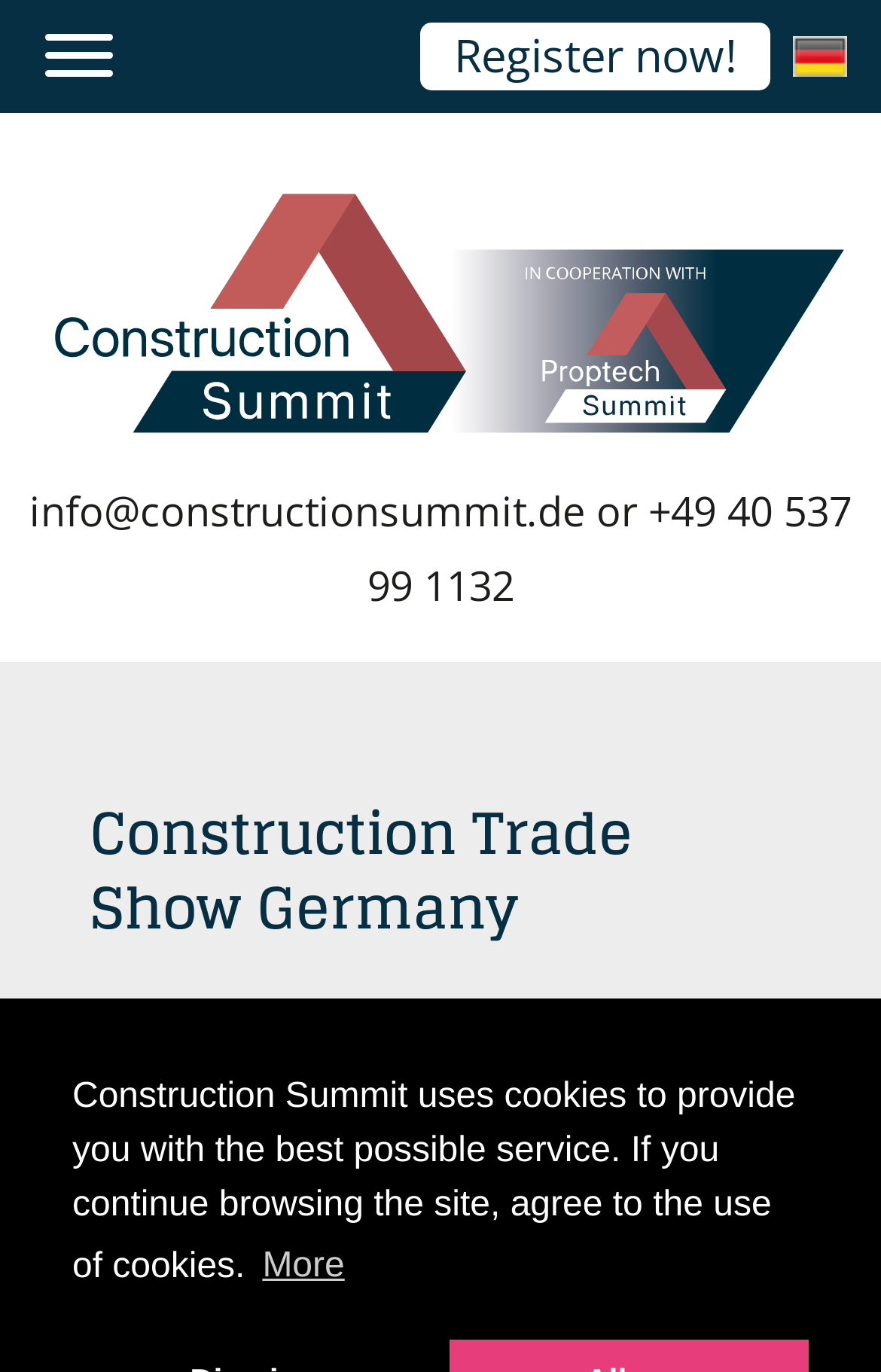What is the theme of the image?
Answer the question with a detailed and thorough explanation.

I inferred this from the context of the webpage, which is about the Construction Summit, and the presence of an image that is likely related to the construction industry.